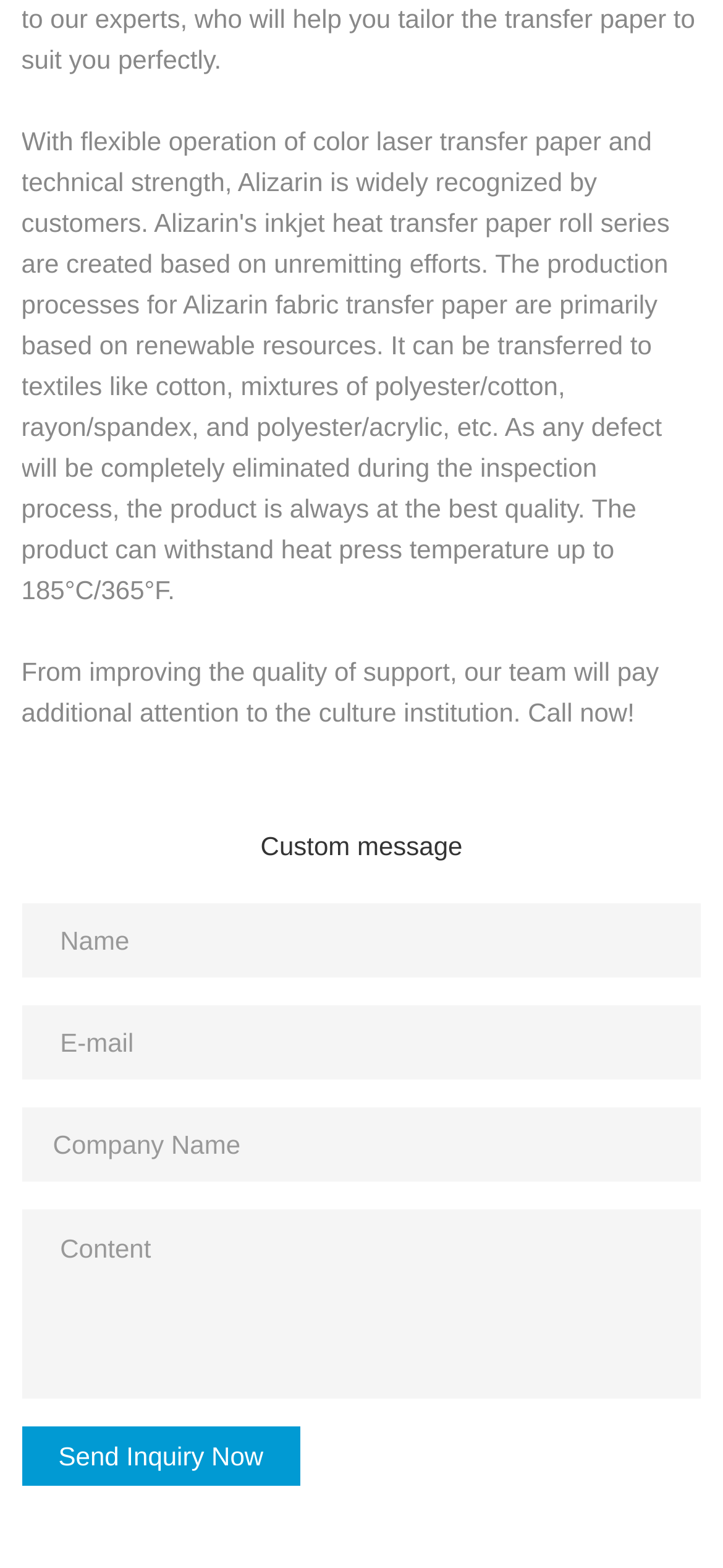What is the default message in the content field?
Look at the webpage screenshot and answer the question with a detailed explanation.

The content field has a default message 'Custom message', indicating that the user can customize the message they want to send to the institution.